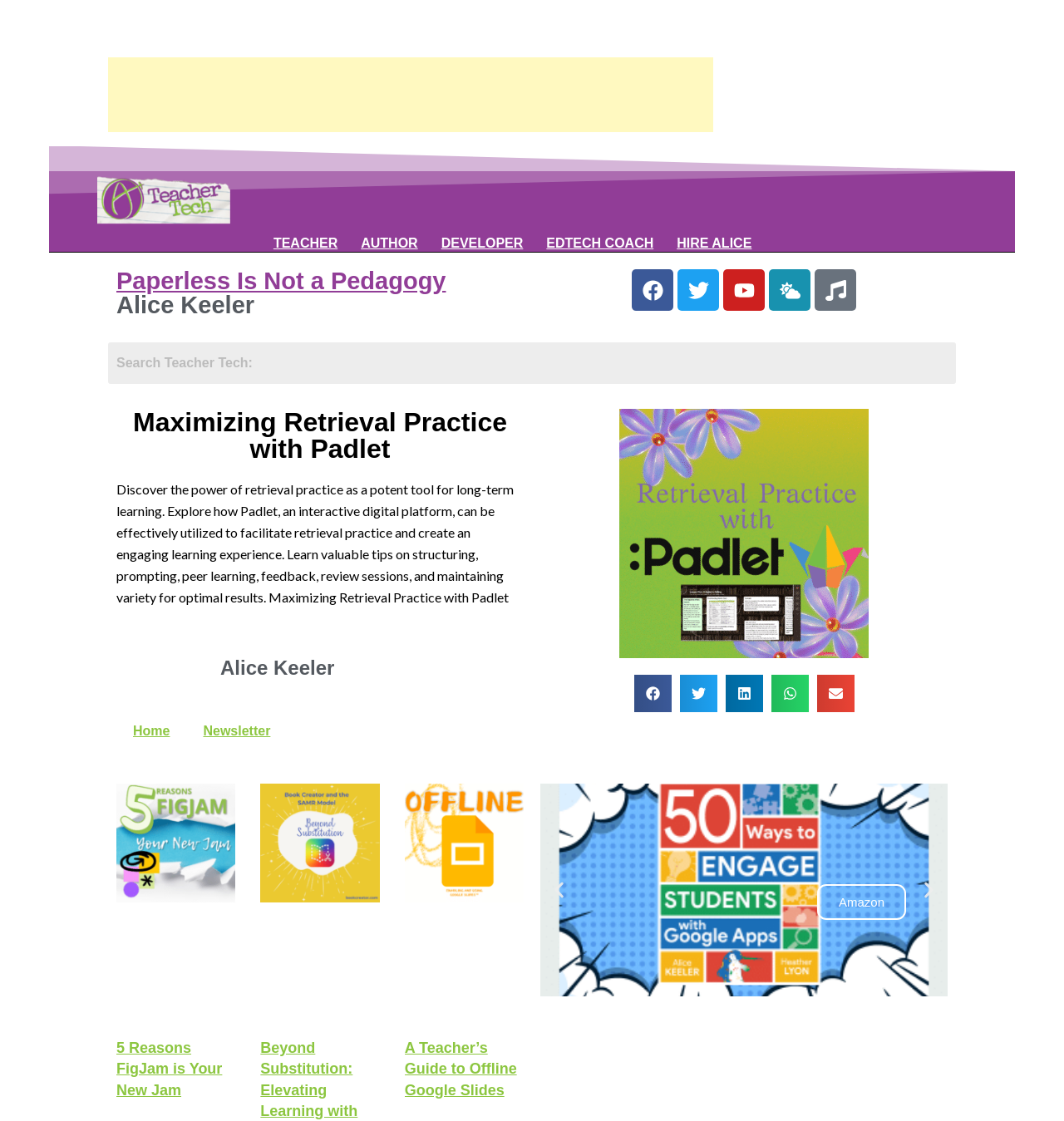What is the purpose of the search bar?
Please use the image to provide an in-depth answer to the question.

The answer can be inferred from the presence of a search bar with a tab list and a search box, which suggests that the purpose of the search bar is to search the website for relevant content.